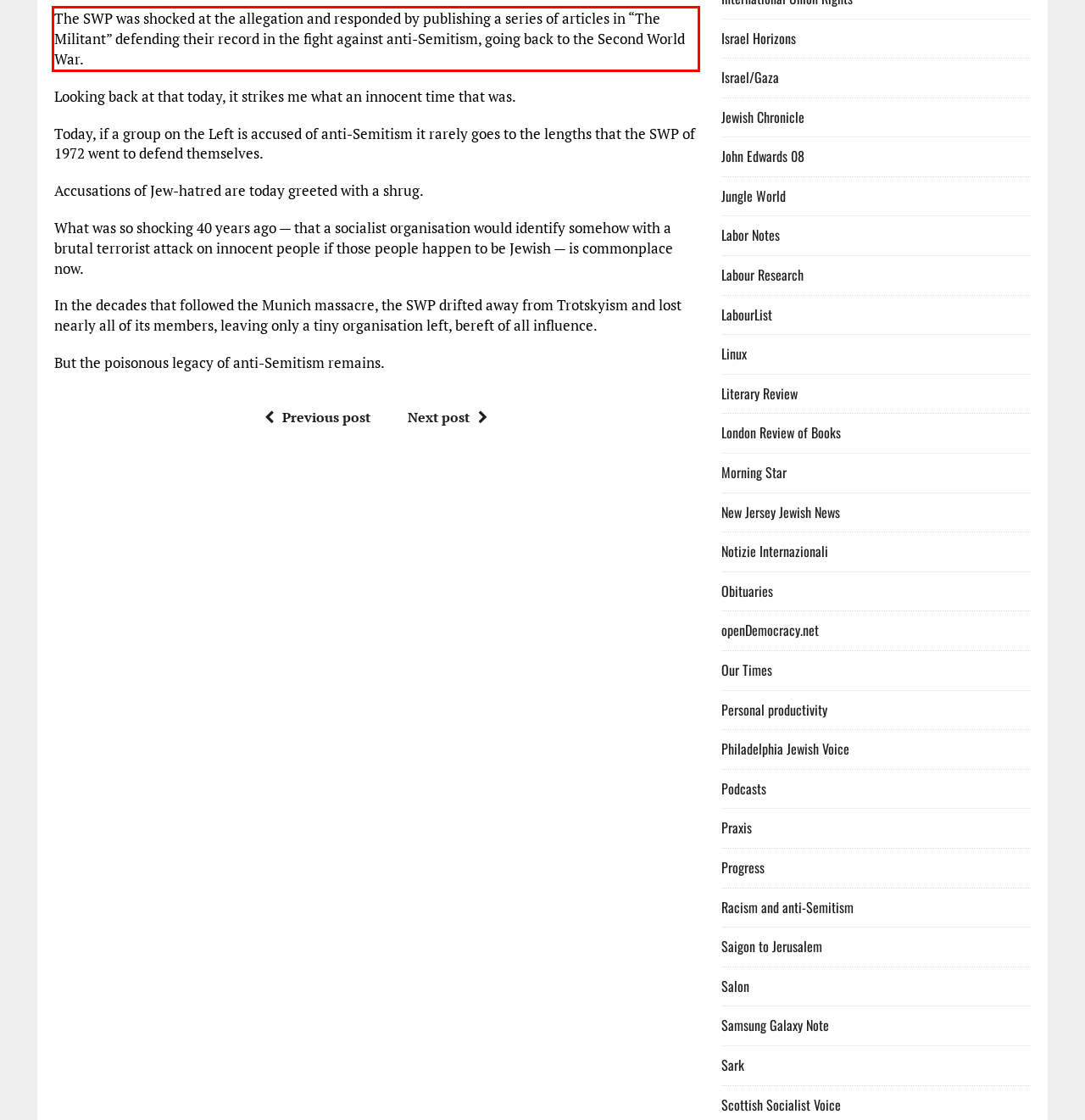Analyze the screenshot of the webpage that features a red bounding box and recognize the text content enclosed within this red bounding box.

The SWP was shocked at the allegation and responded by publishing a series of articles in “The Militant” defending their record in the fight against anti-Semitism, going back to the Second World War.